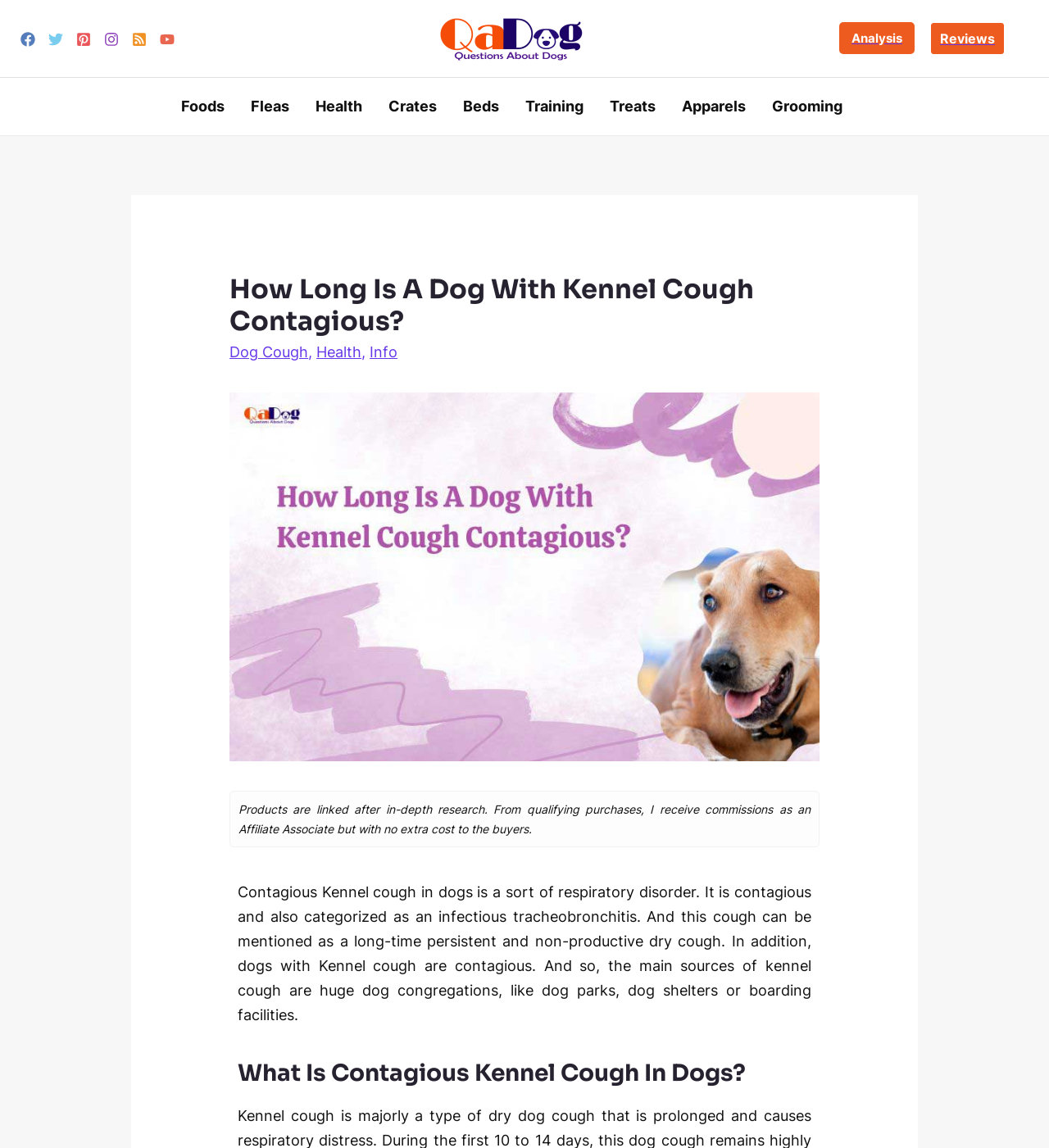Describe all significant elements and features of the webpage.

The webpage is about kennel cough in dogs, specifically discussing its contagiousness and providing information on the topic. At the top left corner, there are social media links, including Facebook, Twitter, Pinterest, Instagram, RSS, and YouTube, each accompanied by an image. 

To the right of these links, there is a logo link. Below these elements, there is a navigation menu with links to various categories, such as Foods, Fleas, Health, Crates, Beds, Training, Treats, Apparels, and Grooming.

The main content of the webpage is divided into sections. The first section has a heading "How Long Is A Dog With Kennel Cough Contagious?" and a link to "Dog Cough" and "Health" with a comma in between. Below this, there is an image related to the topic. 

The next section has a disclaimer stating that the products mentioned on the webpage are researched in-depth and that the author receives commissions as an Affiliate Associate from qualifying purchases, but with no extra cost to the buyers.

The main article starts below this disclaimer, explaining that kennel cough in dogs is a respiratory disorder, contagious and categorized as an infectious tracheobronchitis. It is mentioned that dogs with kennel cough are contagious, and the main sources of kennel cough are huge dog congregations, like dog parks, dog shelters, or boarding facilities. 

Finally, there is a heading "What Is Contagious Kennel Cough In Dogs?" at the bottom of the page.